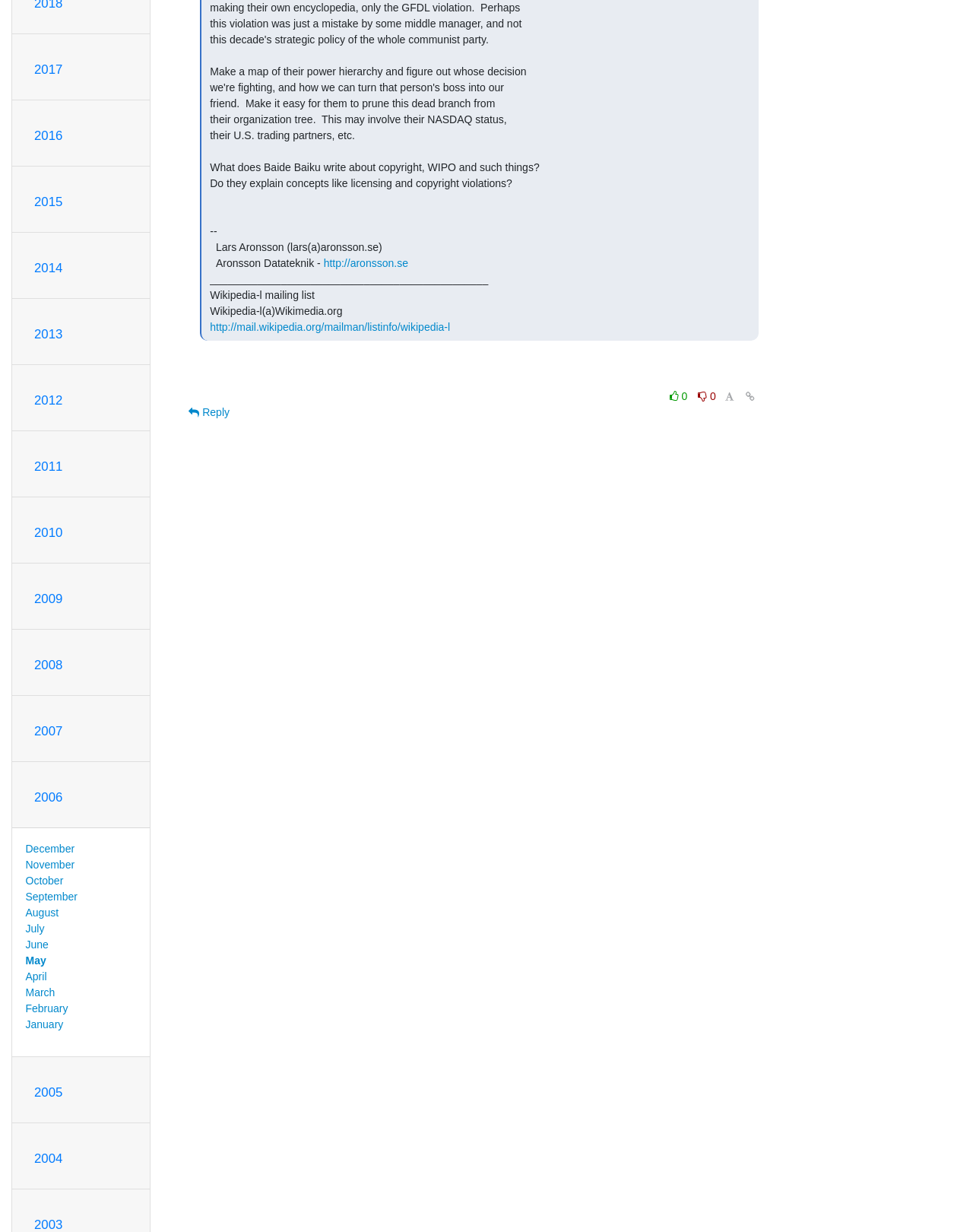Given the description of the UI element: "title="Permalink for this message"", predict the bounding box coordinates in the form of [left, top, right, bottom], with each value being a float between 0 and 1.

[0.763, 0.315, 0.78, 0.329]